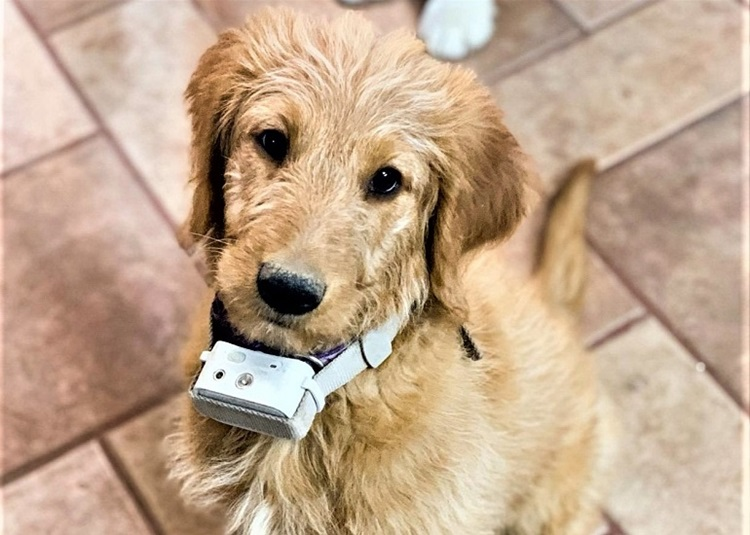Please give a succinct answer using a single word or phrase:
What is the purpose of the device on the dog's neck?

To deter excessive barking